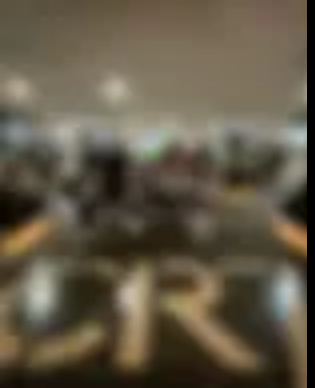Formulate a detailed description of the image content.

The image captures a dynamic indoor setting, likely within a sporting or training facility. In the foreground, large letters spelling "CR7" are prominently displayed, suggesting a connection to football star Cristiano Ronaldo, known by the nickname CR7. The background features a blurred scene of people engaged in various activities, possibly training or exercising, indicating a vibrant and active atmosphere. The well-lit environment enhances the focus on the activities, while adding an energetic ambiance to the setting. Overall, the image portrays a contemporary sports space that promotes fitness and camaraderie, reflective of the influence of celebrity athletes on personal training and motivation.